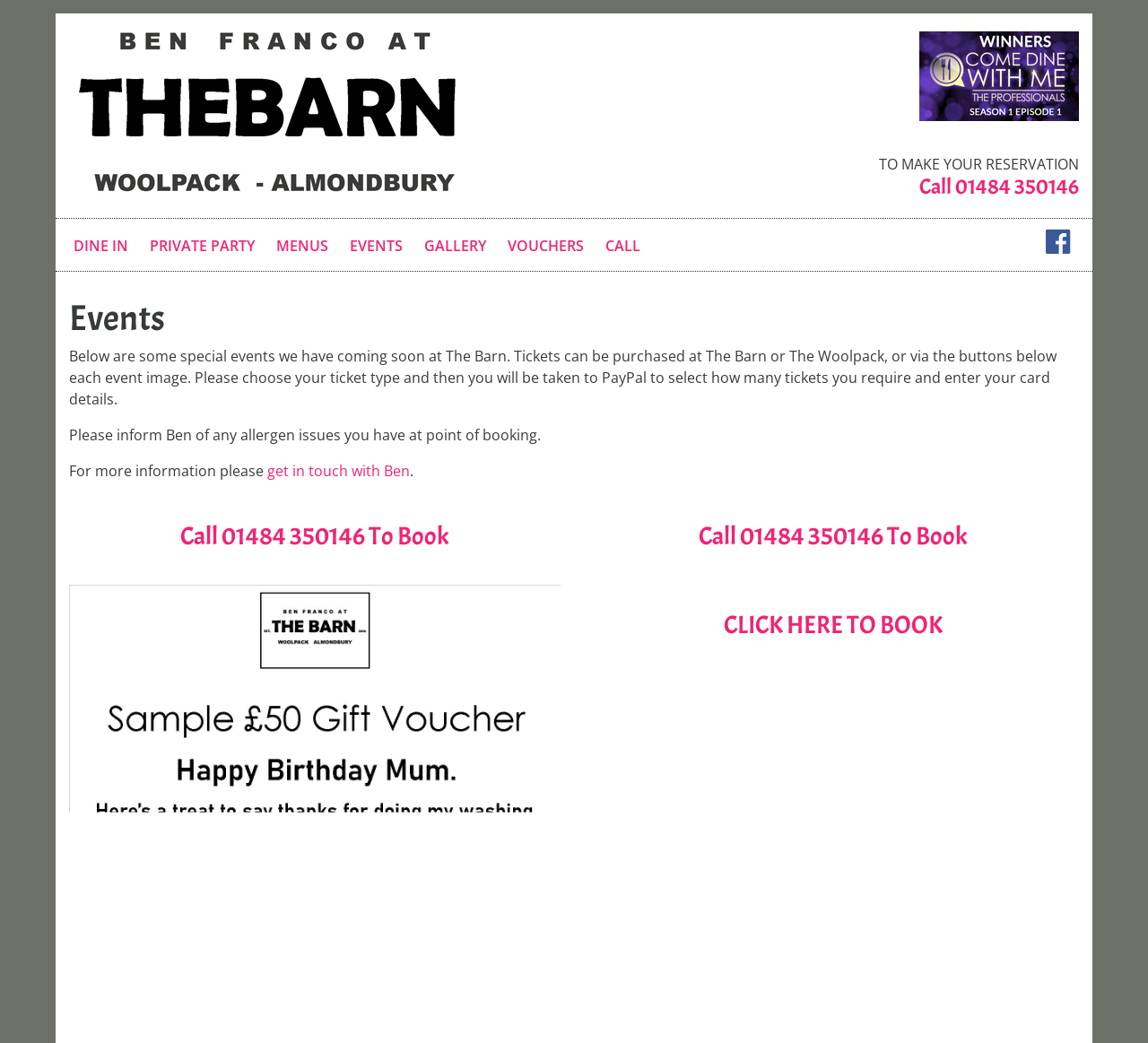Can you specify the bounding box coordinates of the area that needs to be clicked to fulfill the following instruction: "Click on the 'DINE IN' link"?

[0.06, 0.222, 0.116, 0.249]